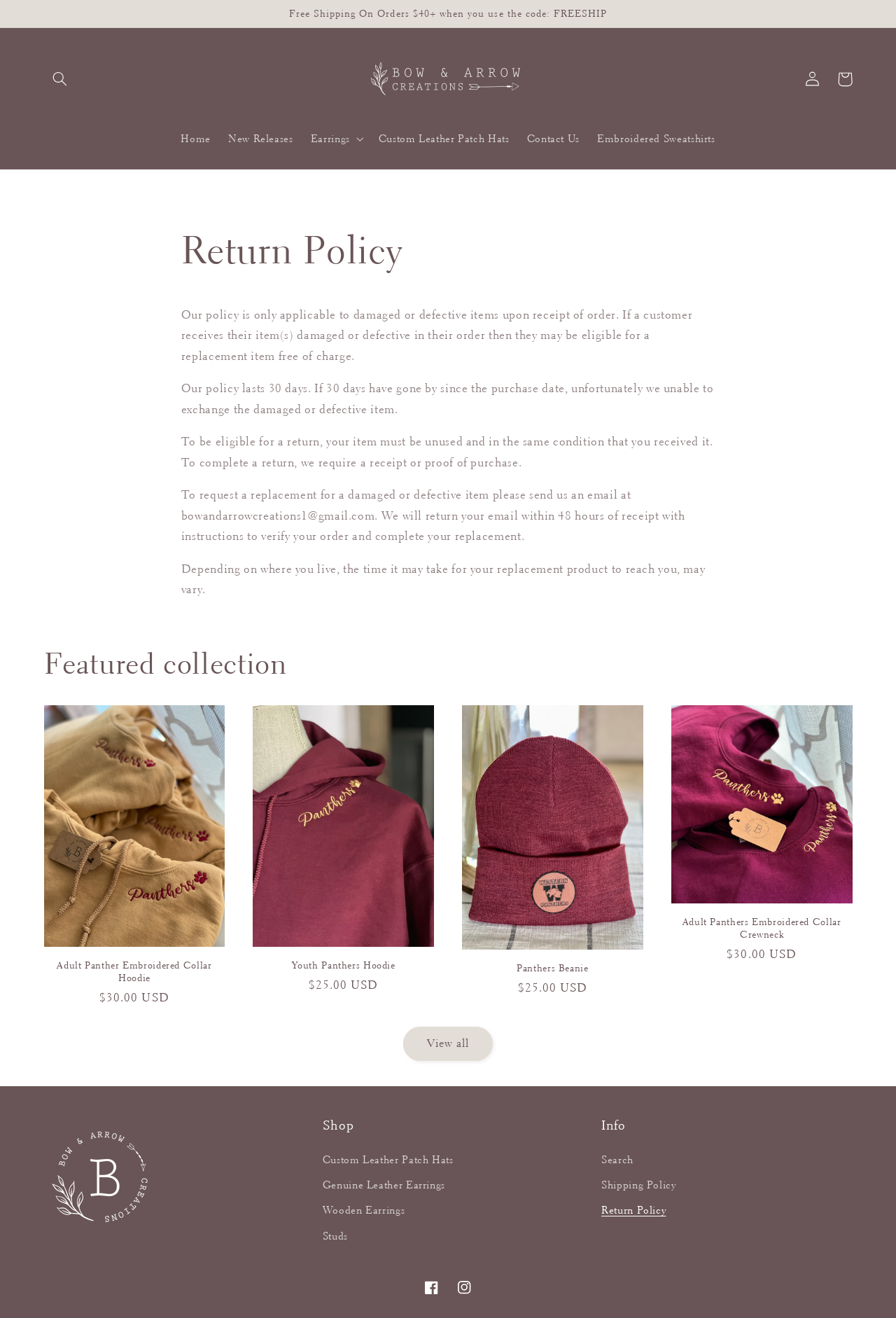Generate a comprehensive description of the contents of the webpage.

This webpage is about Bow and Arrow Creations, an online store selling various products. At the top, there is an announcement section with a free shipping offer. Below it, there is a search bar and a navigation menu with links to the home page, new releases, and other categories. The logo of Bow and Arrow Creations is also present in this section.

The main content of the page is divided into two sections. The first section is about the return policy, which explains the conditions and procedures for returning damaged or defective items. This section consists of several paragraphs of text.

The second section is a featured collection, showcasing four products with images, headings, and prices. The products are Adult Panther Embroidered Collar Hoodie, Youth Panthers Hoodie, Panthers Beanie, and Adult Panthers Embroidered Collar Crewneck. Each product has a link to its details page.

Below the featured collection, there is a link to view all products in the Warner Elementary School collection. There are also two headings, "Shop" and "Info", with links to various categories and information pages, such as custom leather patch hats, shipping policy, and return policy.

At the bottom of the page, there are social media links to Facebook and Instagram.